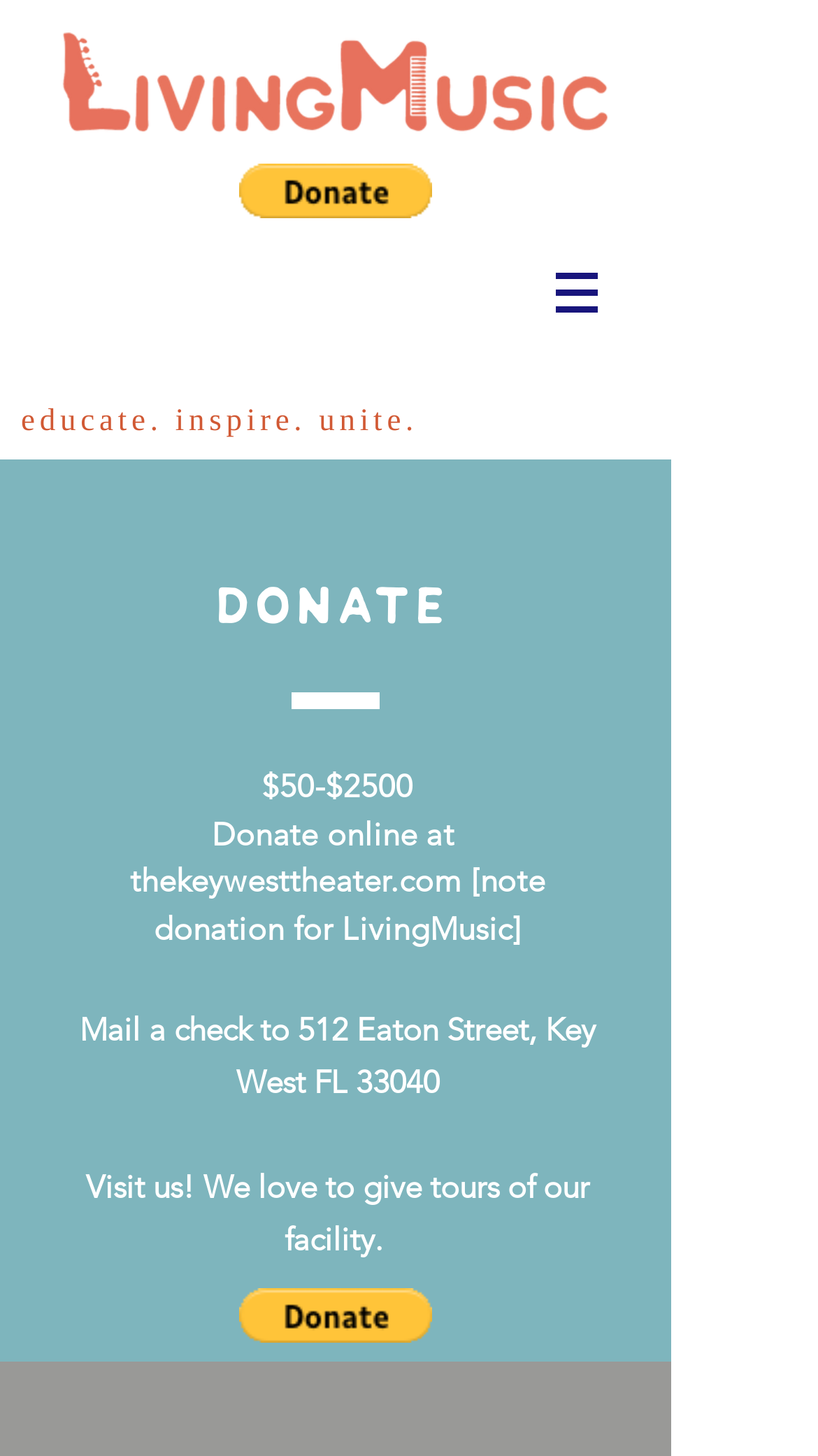What is the address to mail a check?
Based on the visual content, answer with a single word or a brief phrase.

512 Eaton Street, Key West FL 33040